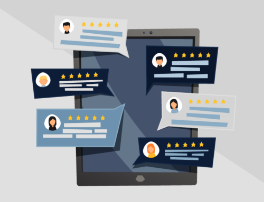What is the purpose of showcasing diverse perspectives?
Please answer the question with a detailed and comprehensive explanation.

The visual representation emphasizes the significance of online reviews, showcasing diverse perspectives, which are crucial for establishing trust and credibility for businesses in a competitive market, implying that the purpose of showcasing diverse perspectives is to establish trust and credibility.